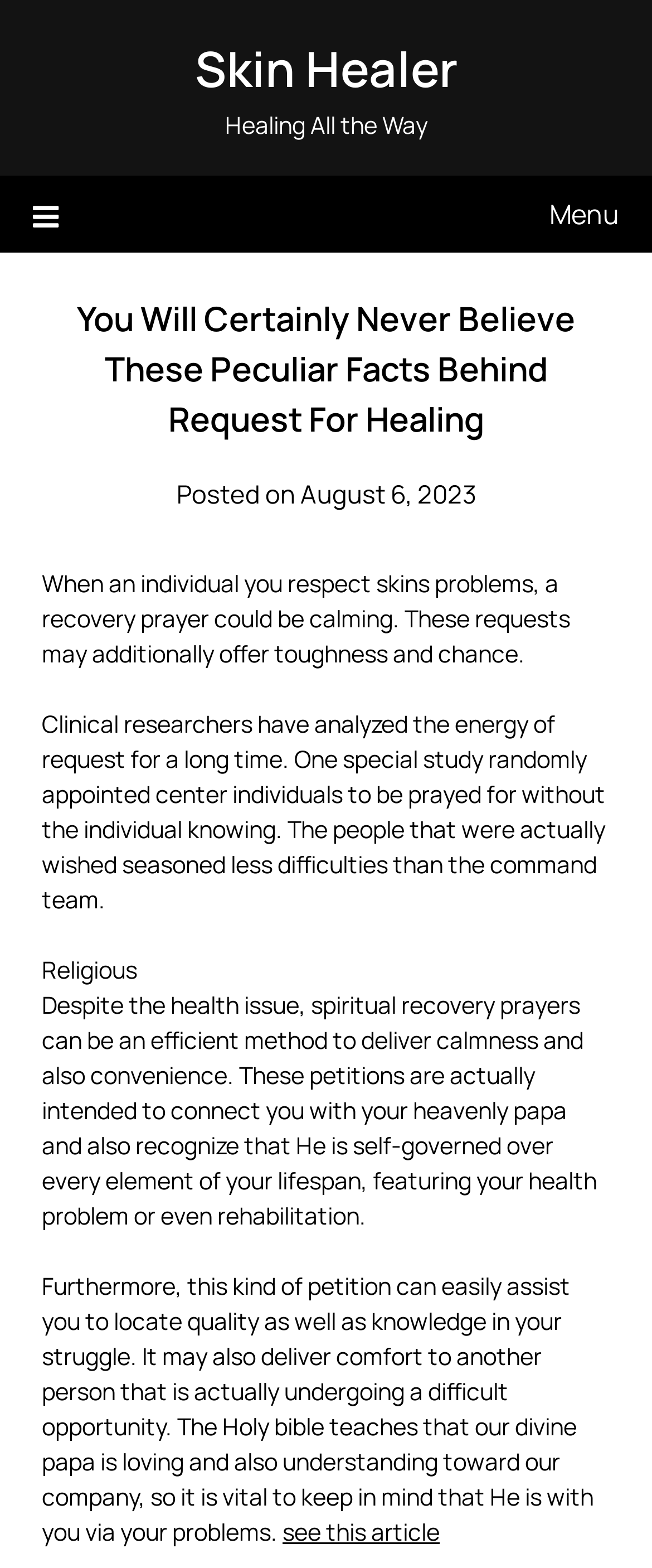Using the information in the image, could you please answer the following question in detail:
What is the purpose of a recovery prayer?

Based on the webpage content, a recovery prayer is intended to connect the individual with their heavenly father and recognize that He is self-governed over every element of their lifespan, including their health issue or rehabilitation. This type of prayer can deliver calmness and comfort to the individual.